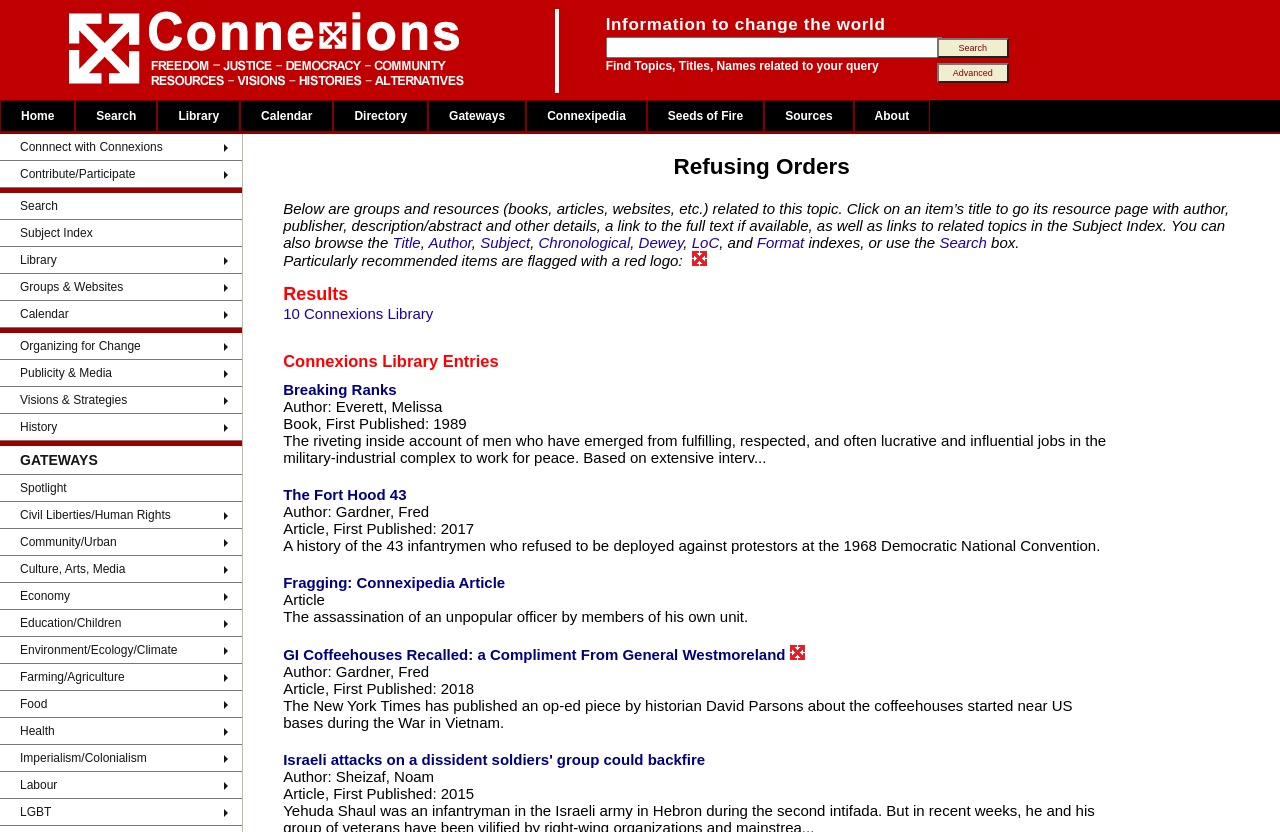Determine the bounding box coordinates for the HTML element described here: "Women".

[0.334, 0.415, 0.411, 0.43]